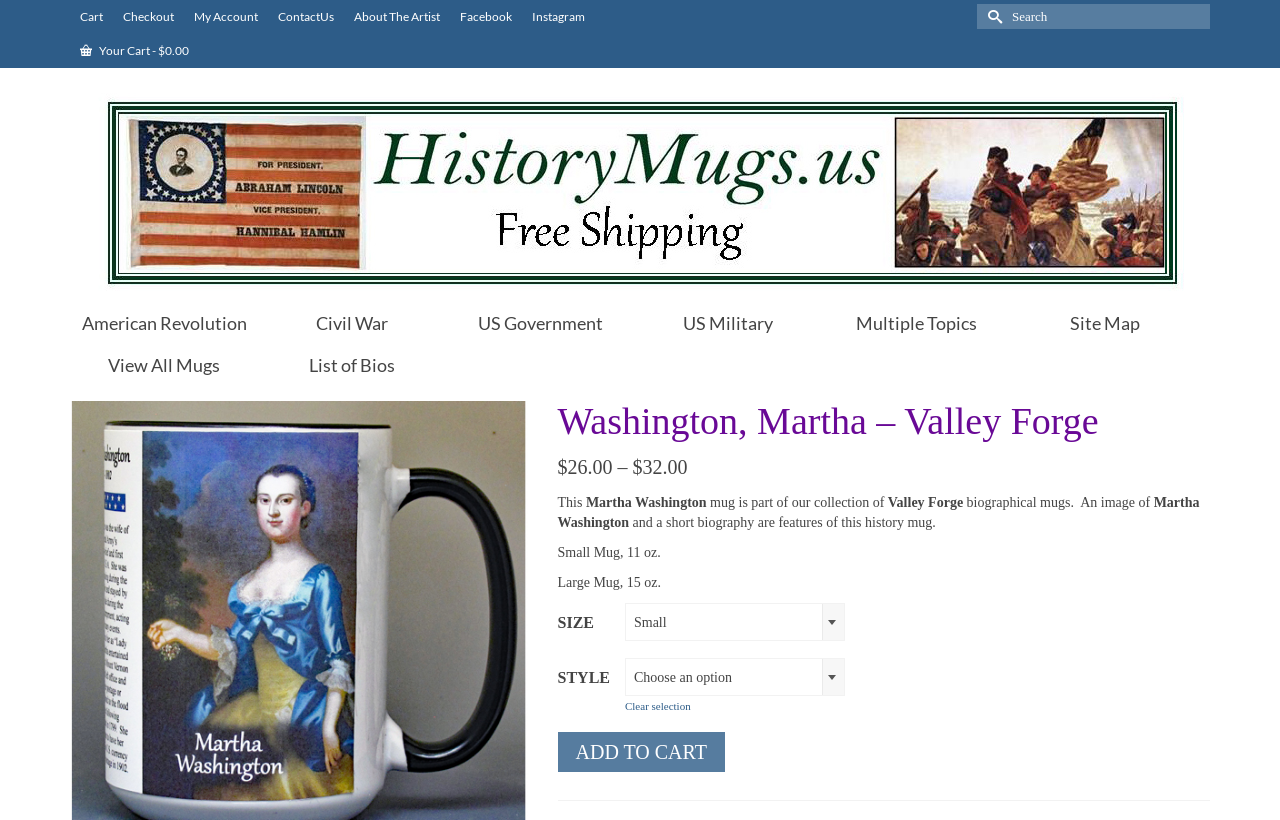Determine the bounding box coordinates for the clickable element required to fulfill the instruction: "Search for something". Provide the coordinates as four float numbers between 0 and 1, i.e., [left, top, right, bottom].

[0.763, 0.005, 0.945, 0.035]